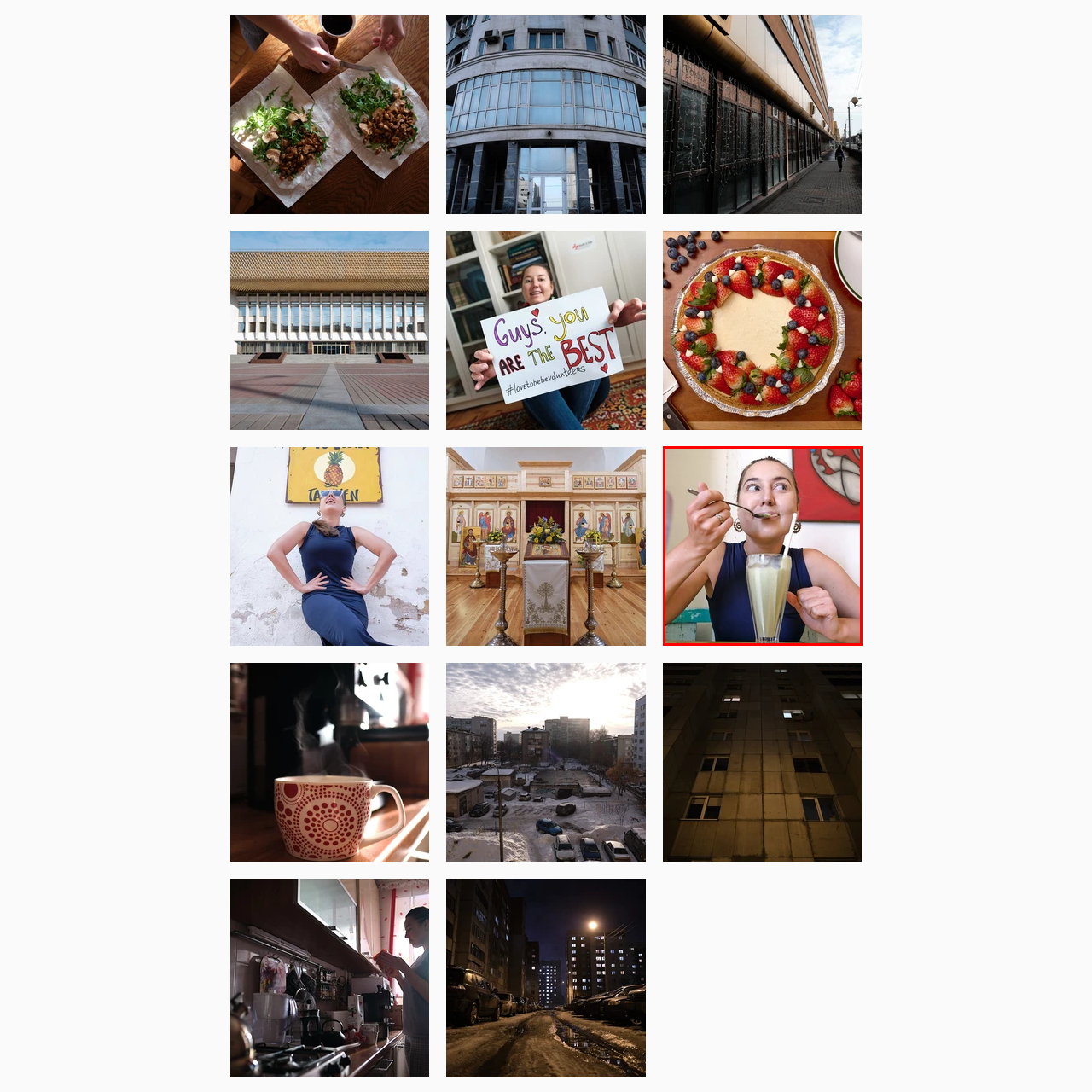Check the image marked by the red frame and reply to the question using one word or phrase:
What type of drink is the woman consuming?

milkshake or smoothie